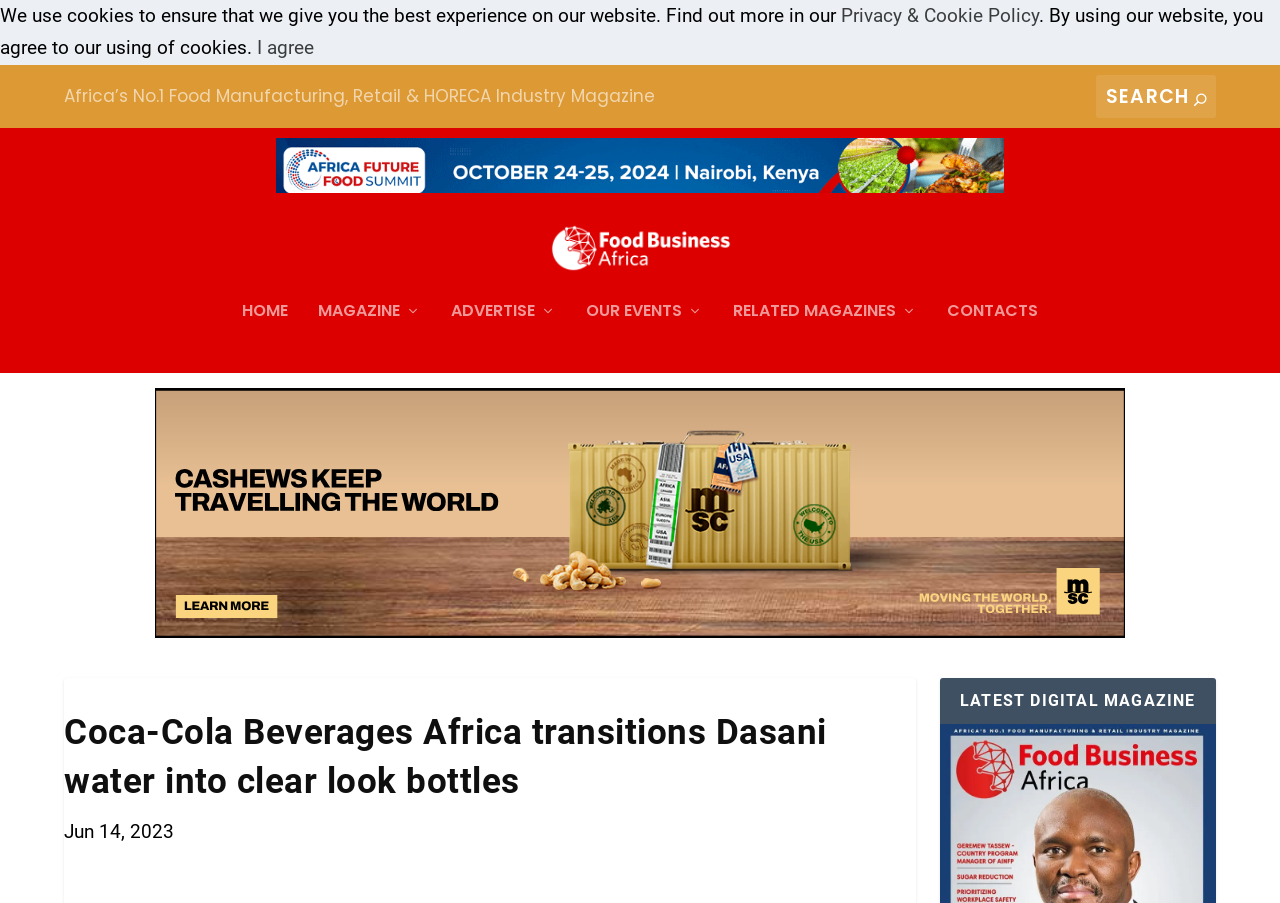Using the element description MAGAZINE, predict the bounding box coordinates for the UI element. Provide the coordinates in (top-left x, top-left y, bottom-right x, bottom-right y) format with values ranging from 0 to 1.

[0.248, 0.307, 0.329, 0.384]